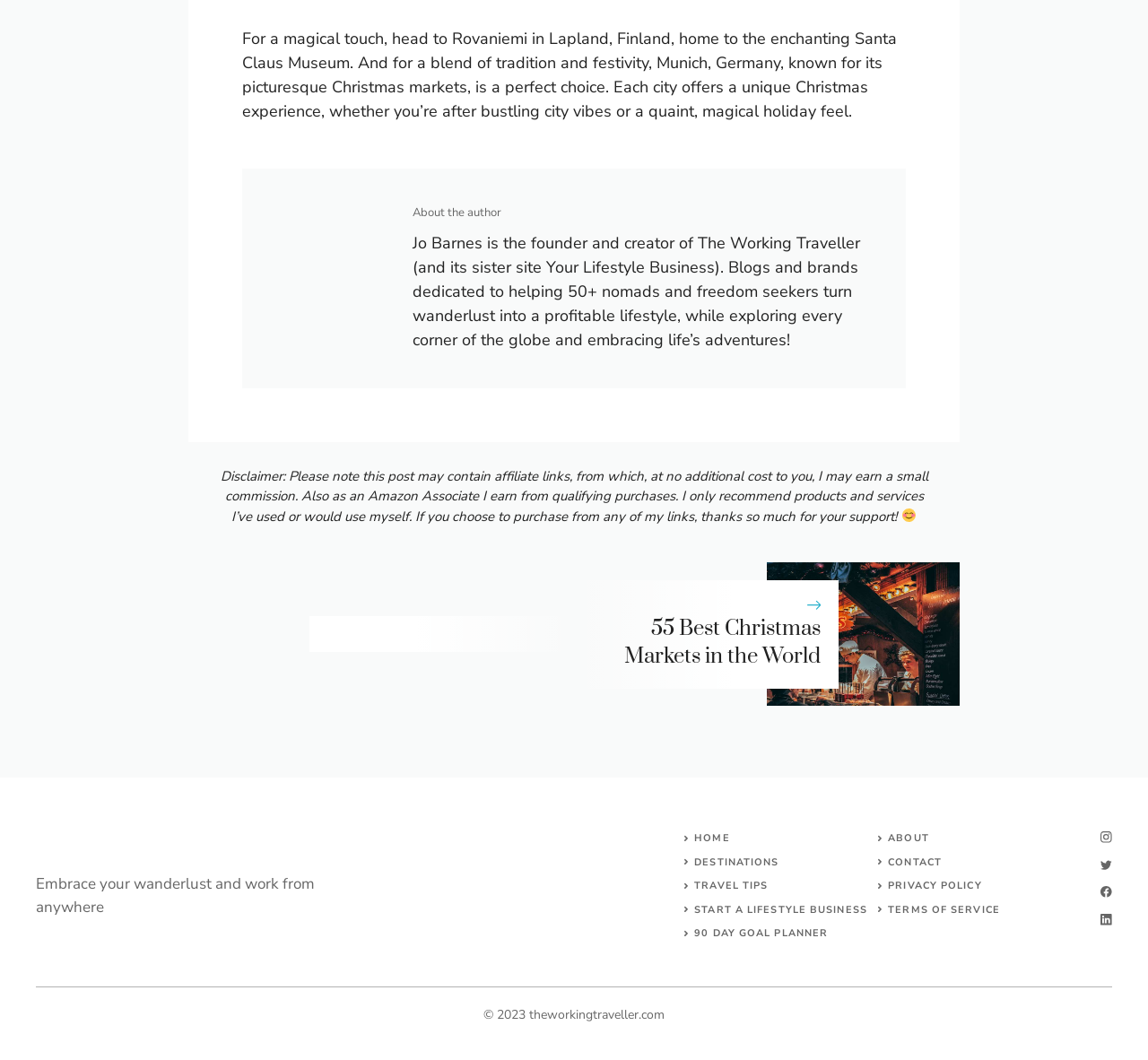Identify the bounding box coordinates for the element you need to click to achieve the following task: "Visit the Santa Claus Museum in Rovaniemi, Lapland, Finland". Provide the bounding box coordinates as four float numbers between 0 and 1, in the form [left, top, right, bottom].

[0.254, 0.251, 0.332, 0.271]